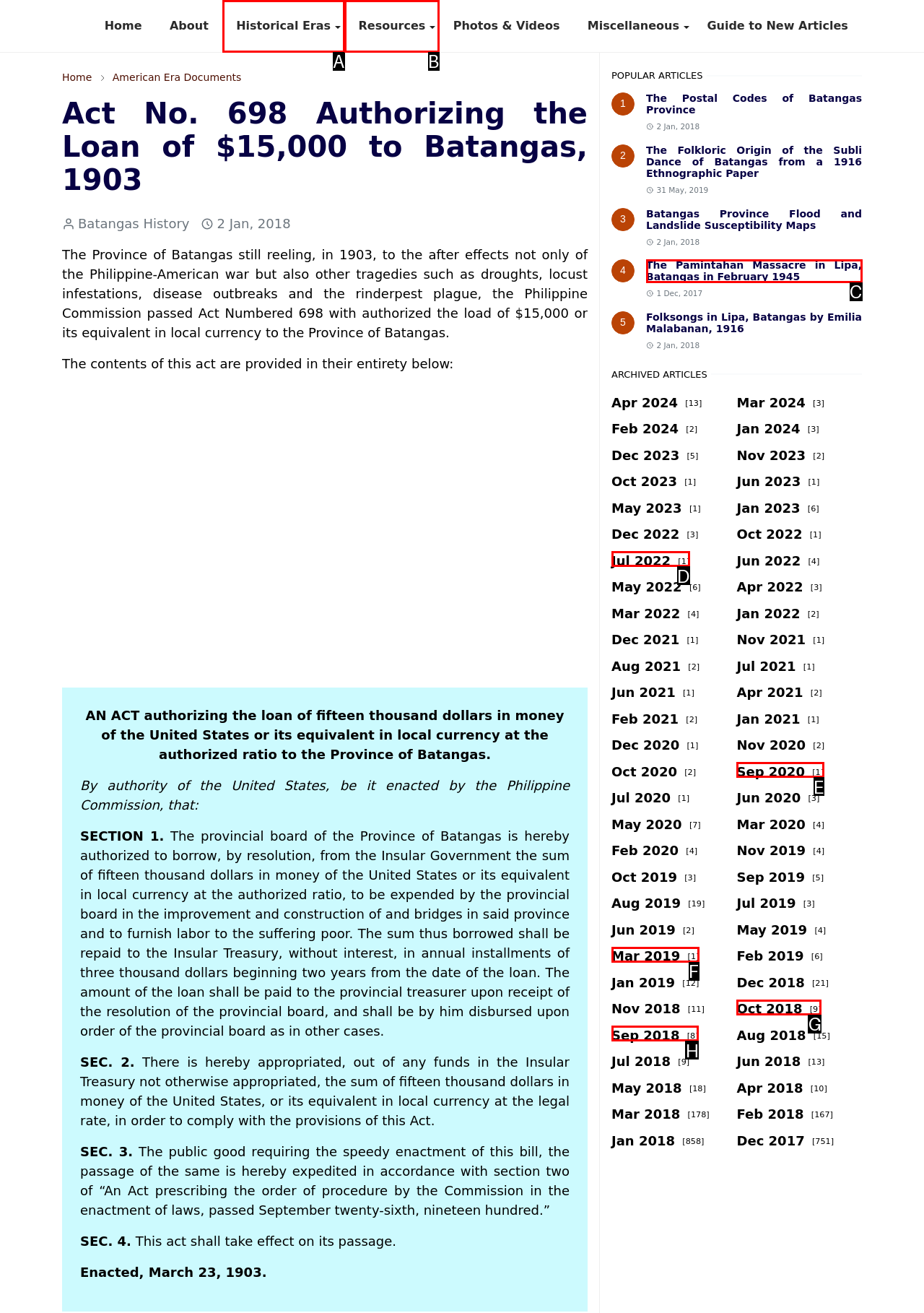Determine which option fits the element description: NYU Shanghai
Answer with the option’s letter directly.

None